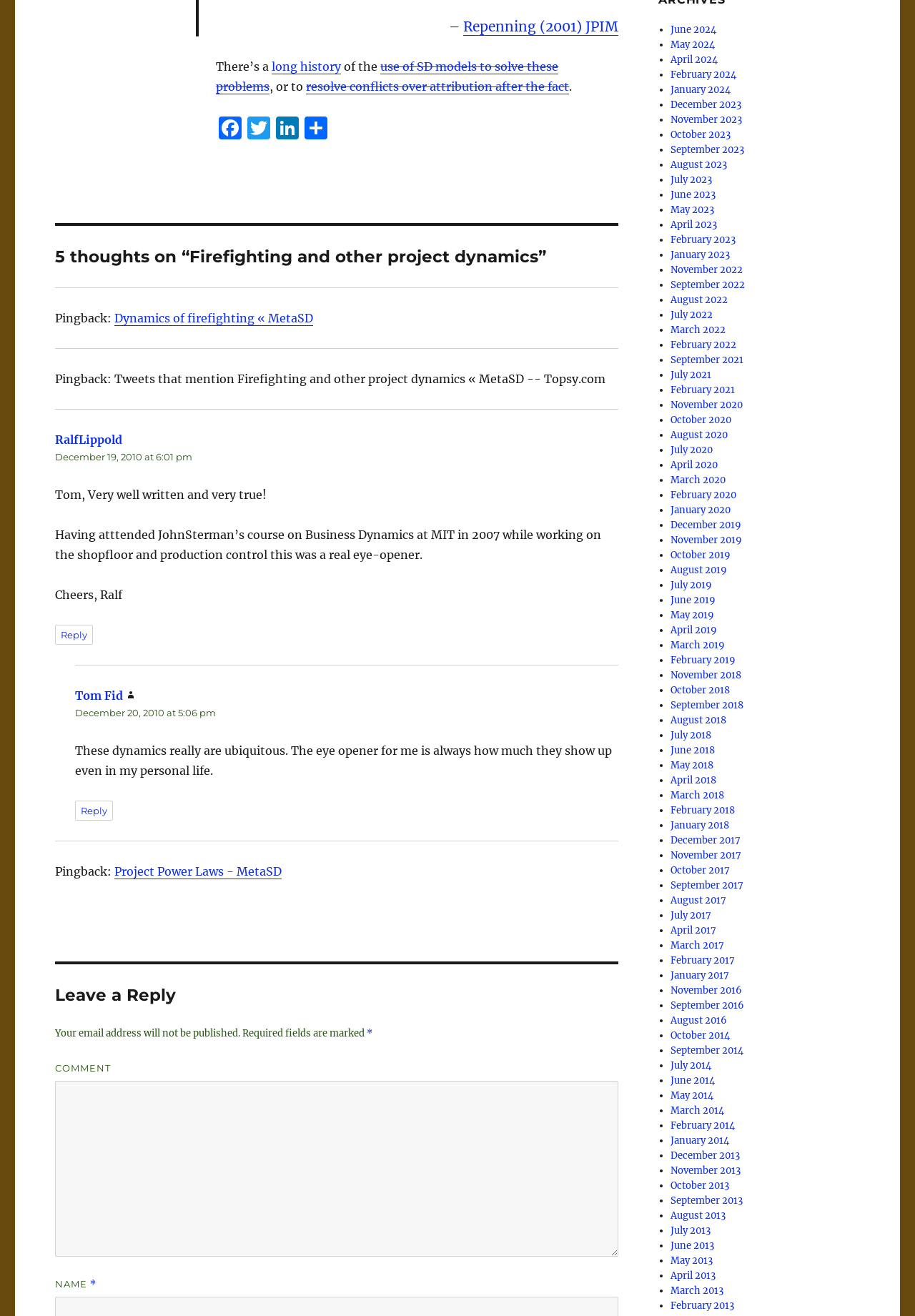Could you indicate the bounding box coordinates of the region to click in order to complete this instruction: "Search for something".

None